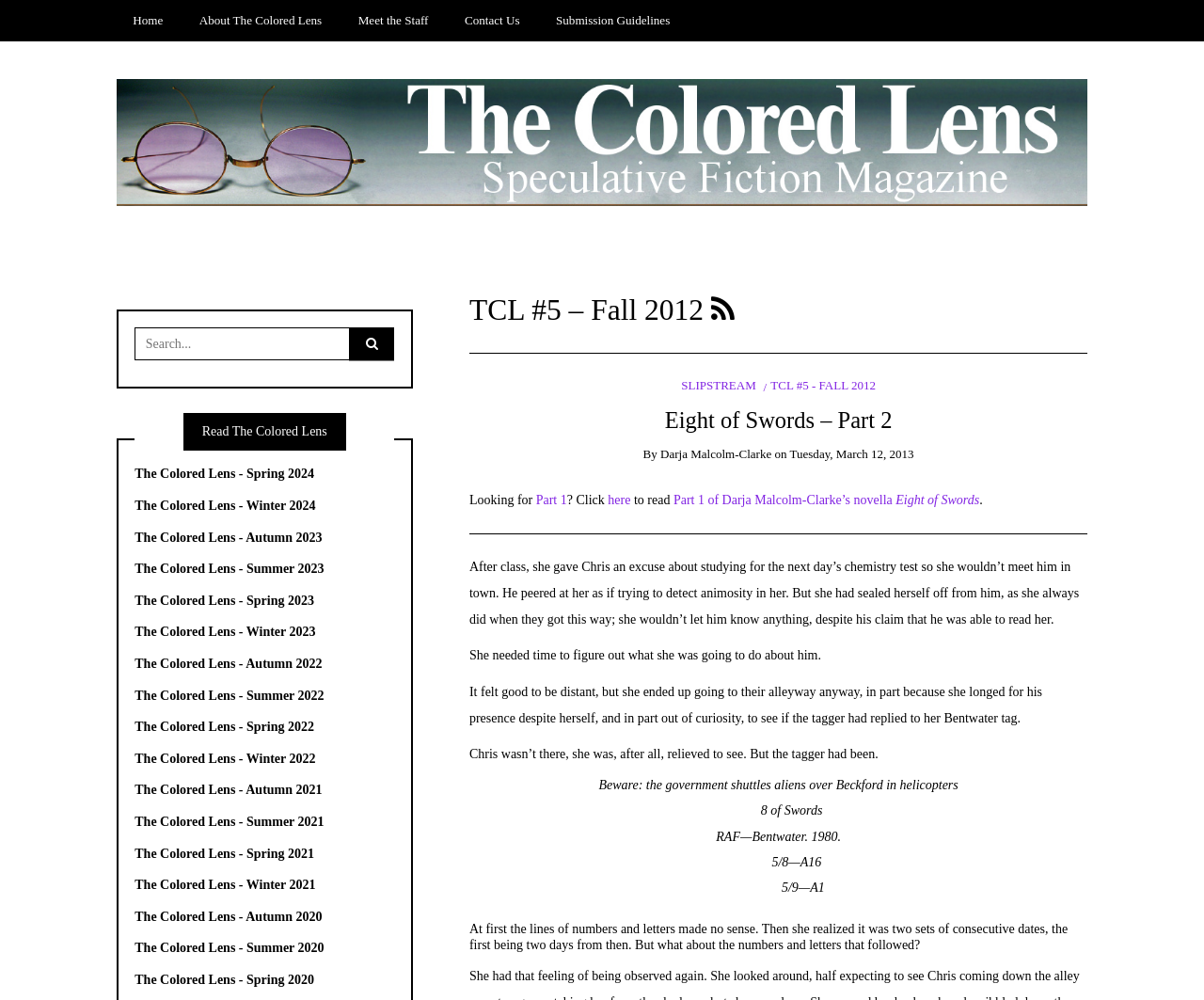What is the title of the story being read?
Please interpret the details in the image and answer the question thoroughly.

The title of the story being read can be found in the heading 'Eight of Swords – Part 2' and also in the link 'Eight of Swords – Part 2' which is located below the heading.